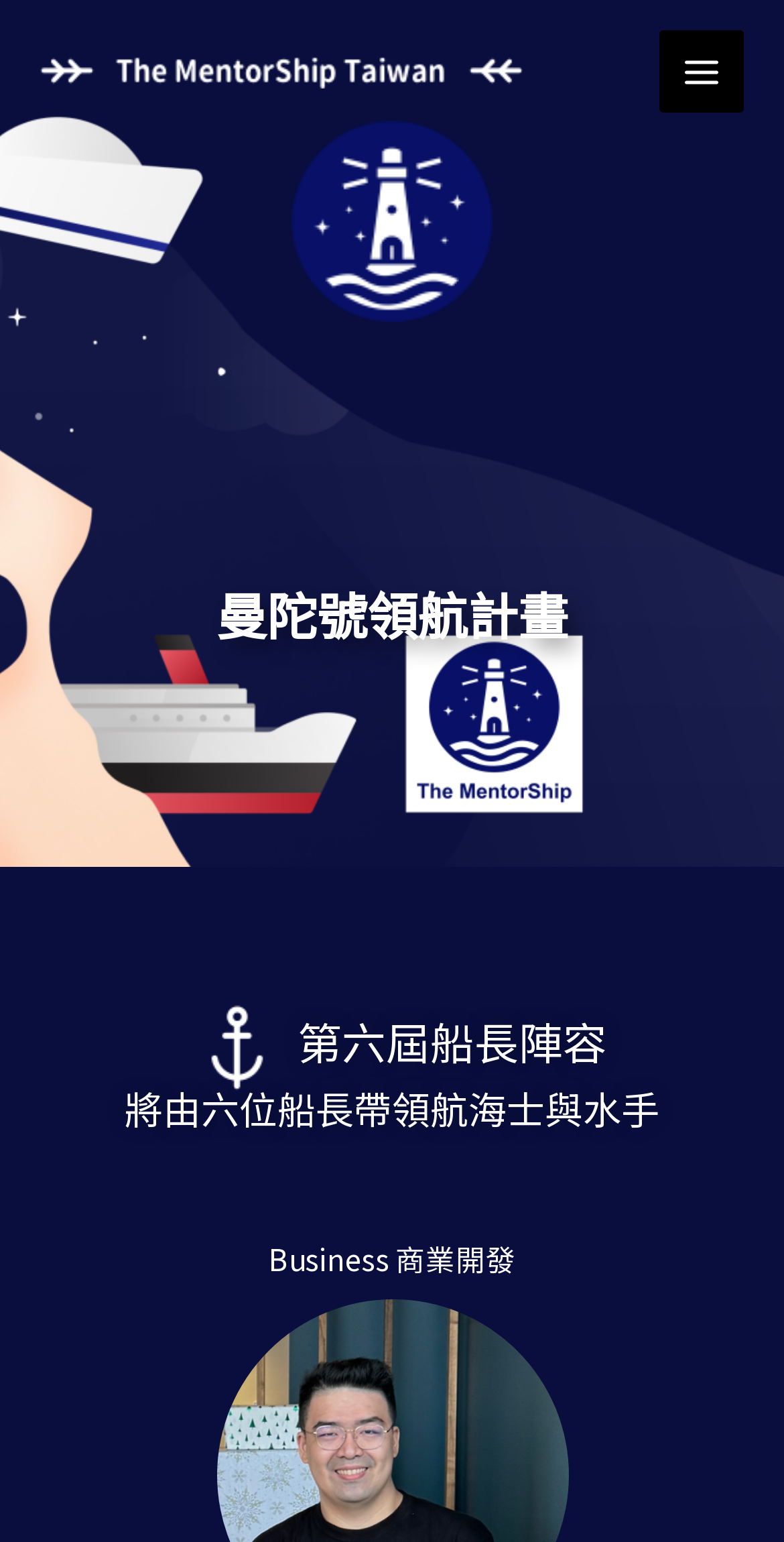Use one word or a short phrase to answer the question provided: 
How many text elements are there below the main heading?

3